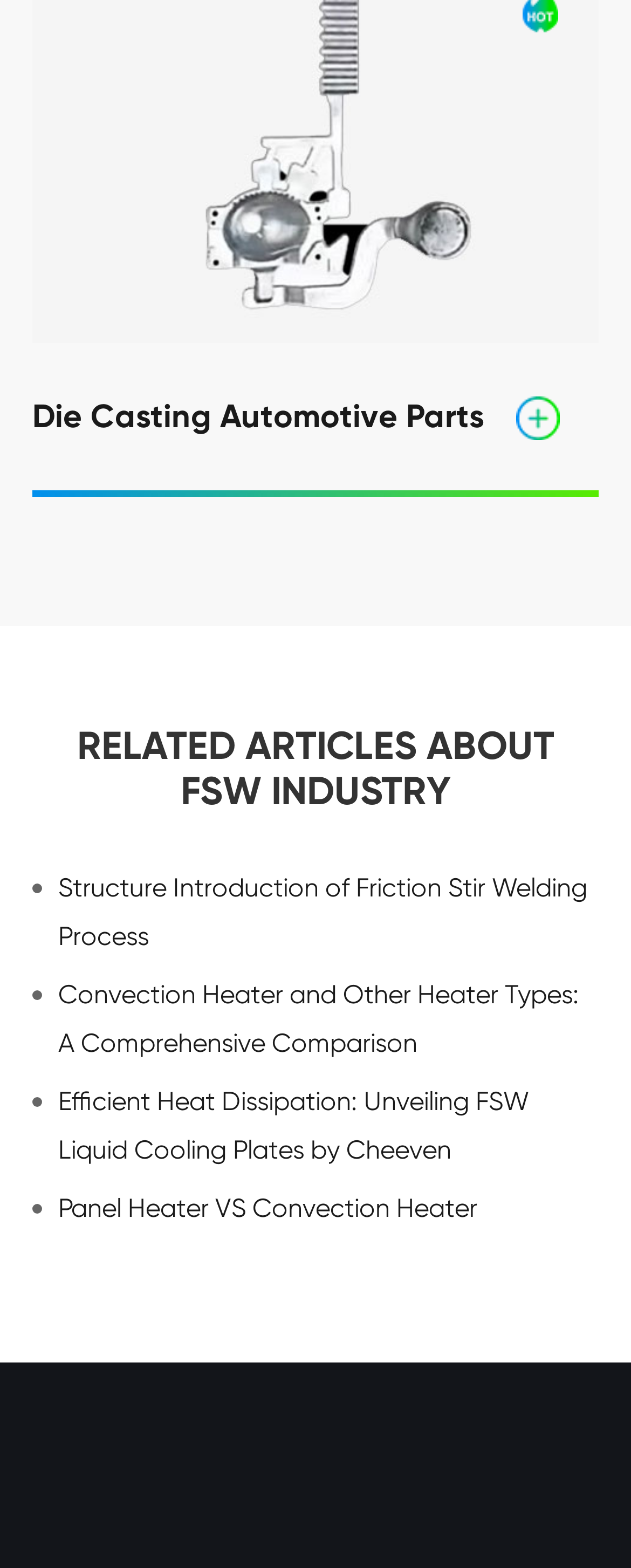Use a single word or phrase to answer the question: What is the last link in the 'RELATED ARTICLES ABOUT FSW INDUSTRY' section?

Why Electric Heating Radiators Are Ideal for Home Office Heating?